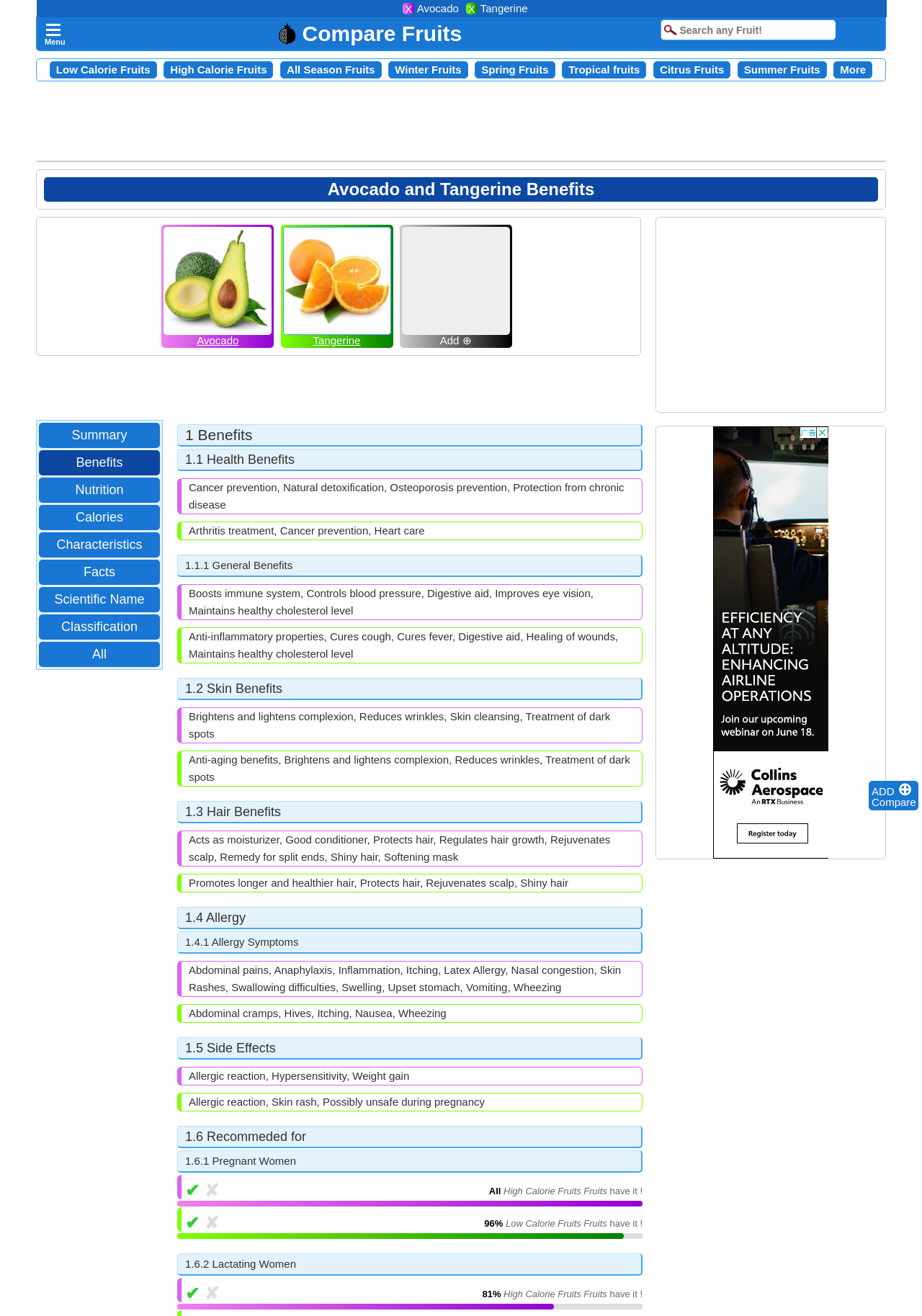What are the categories of benefits listed for Avocado?
Please provide a single word or phrase based on the screenshot.

Health, Skin, Hair, Allergy, Side Effects